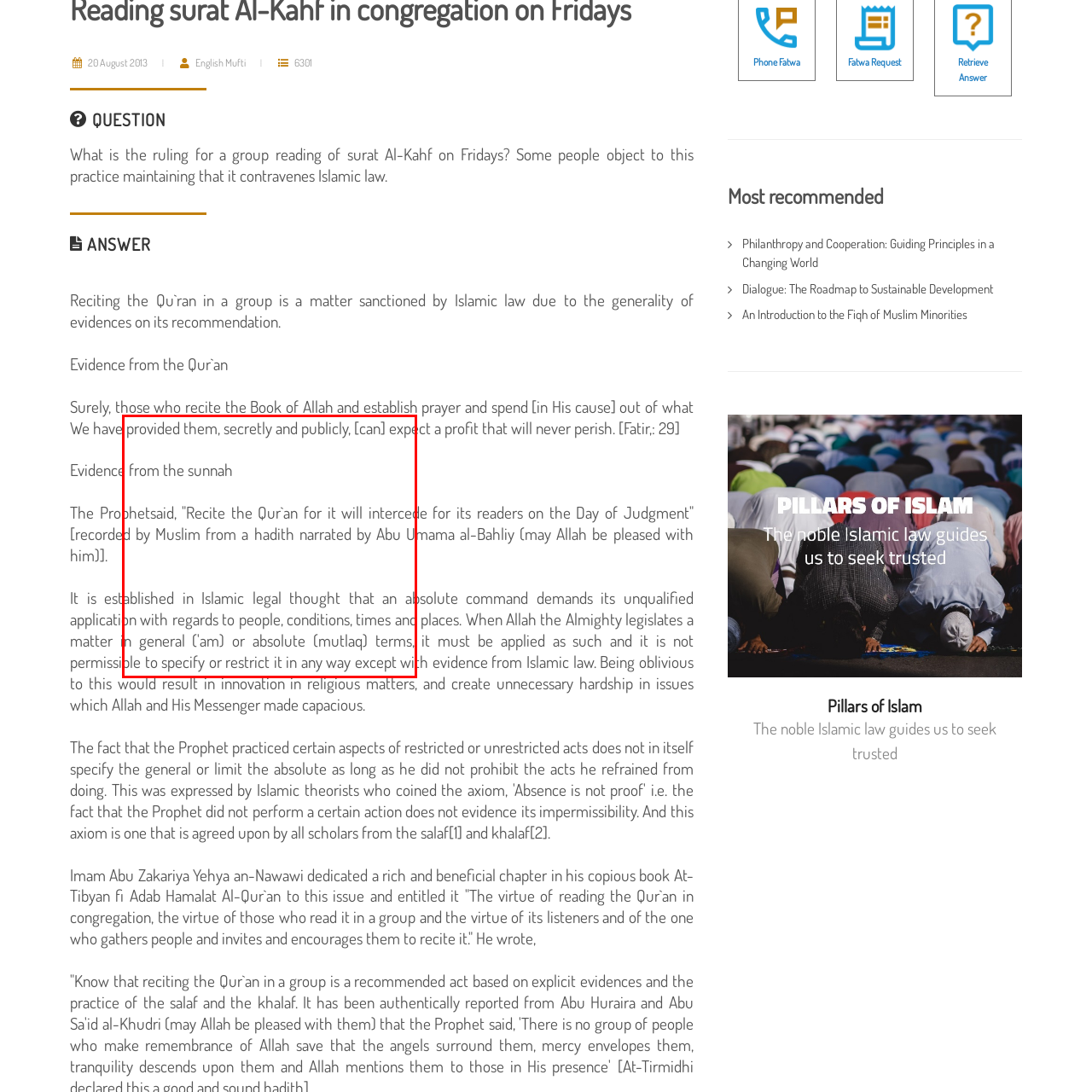Why are community and shared rituals vital in Islamic practice?
Look at the area highlighted by the red bounding box and answer the question in detail, drawing from the specifics shown in the image.

The caption suggests that community and shared rituals are vital in Islamic practice because they foster collective worship, which is emphasized by the significance of Quranic recitation and its role as an intercessor on the Day of Judgment.